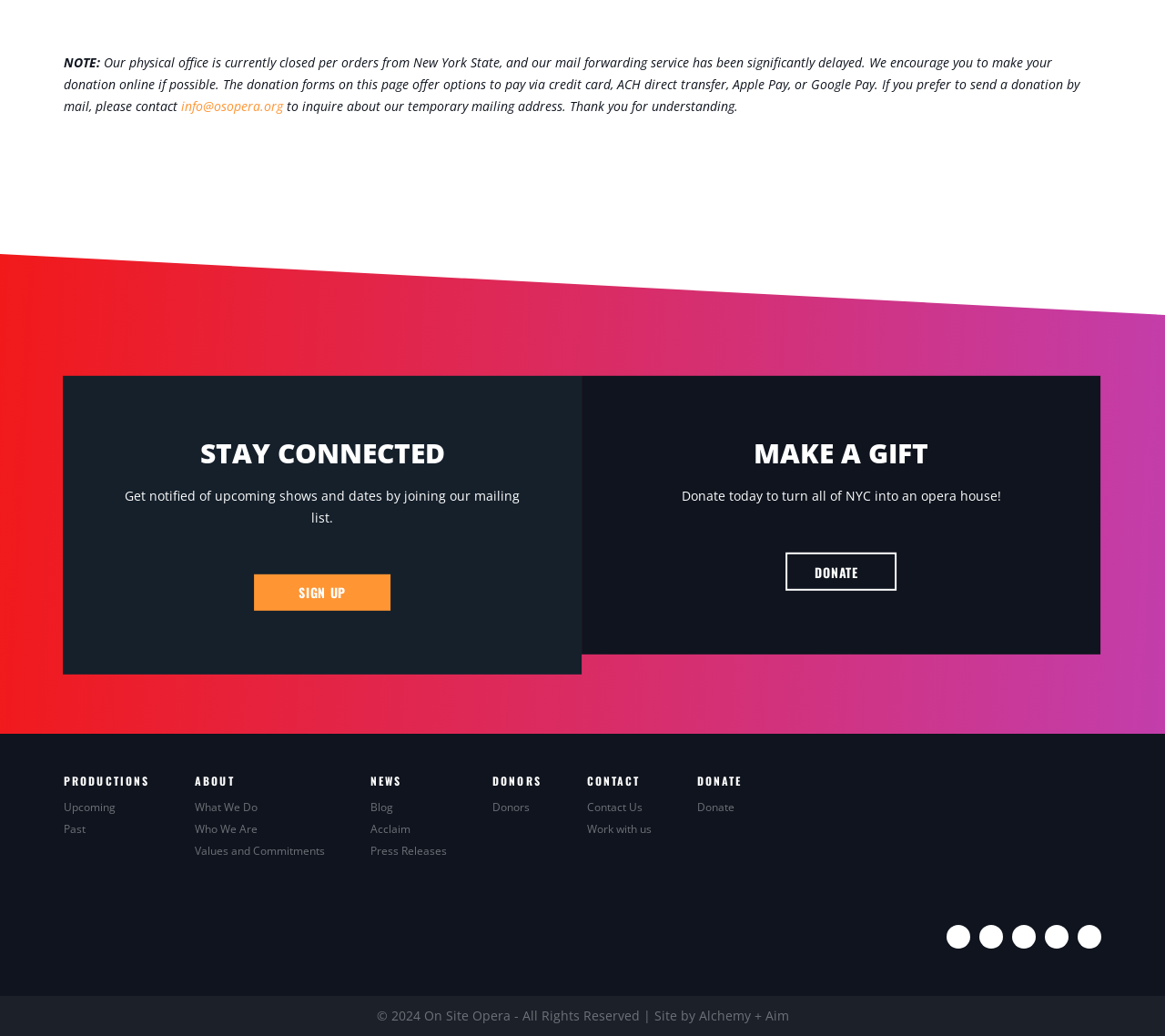Identify the bounding box coordinates for the UI element described as follows: "Upcoming". Ensure the coordinates are four float numbers between 0 and 1, formatted as [left, top, right, bottom].

[0.055, 0.769, 0.128, 0.79]